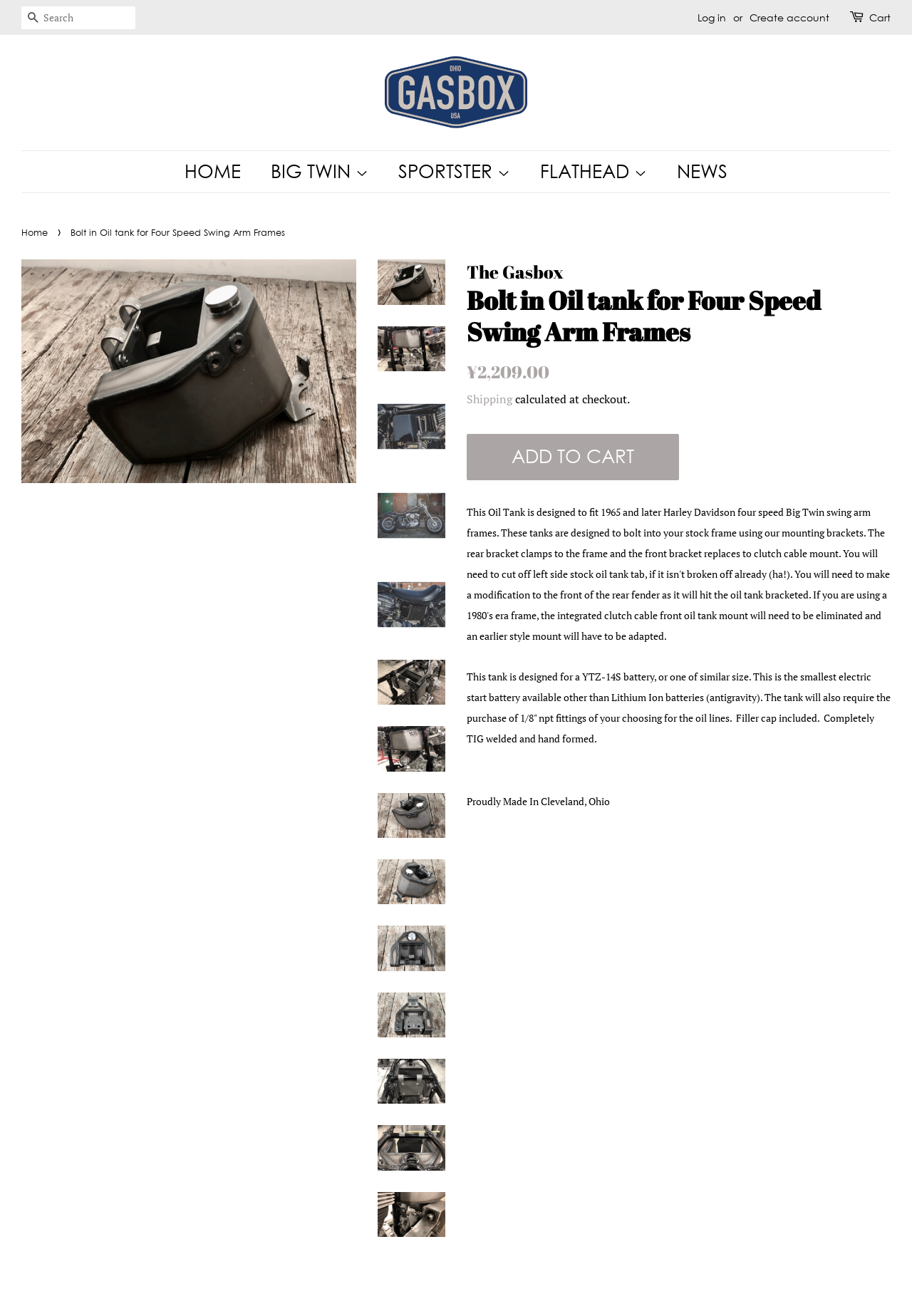Using the format (top-left x, top-left y, bottom-right x, bottom-right y), and given the element description, identify the bounding box coordinates within the screenshot: Add to Cart

[0.512, 0.33, 0.744, 0.365]